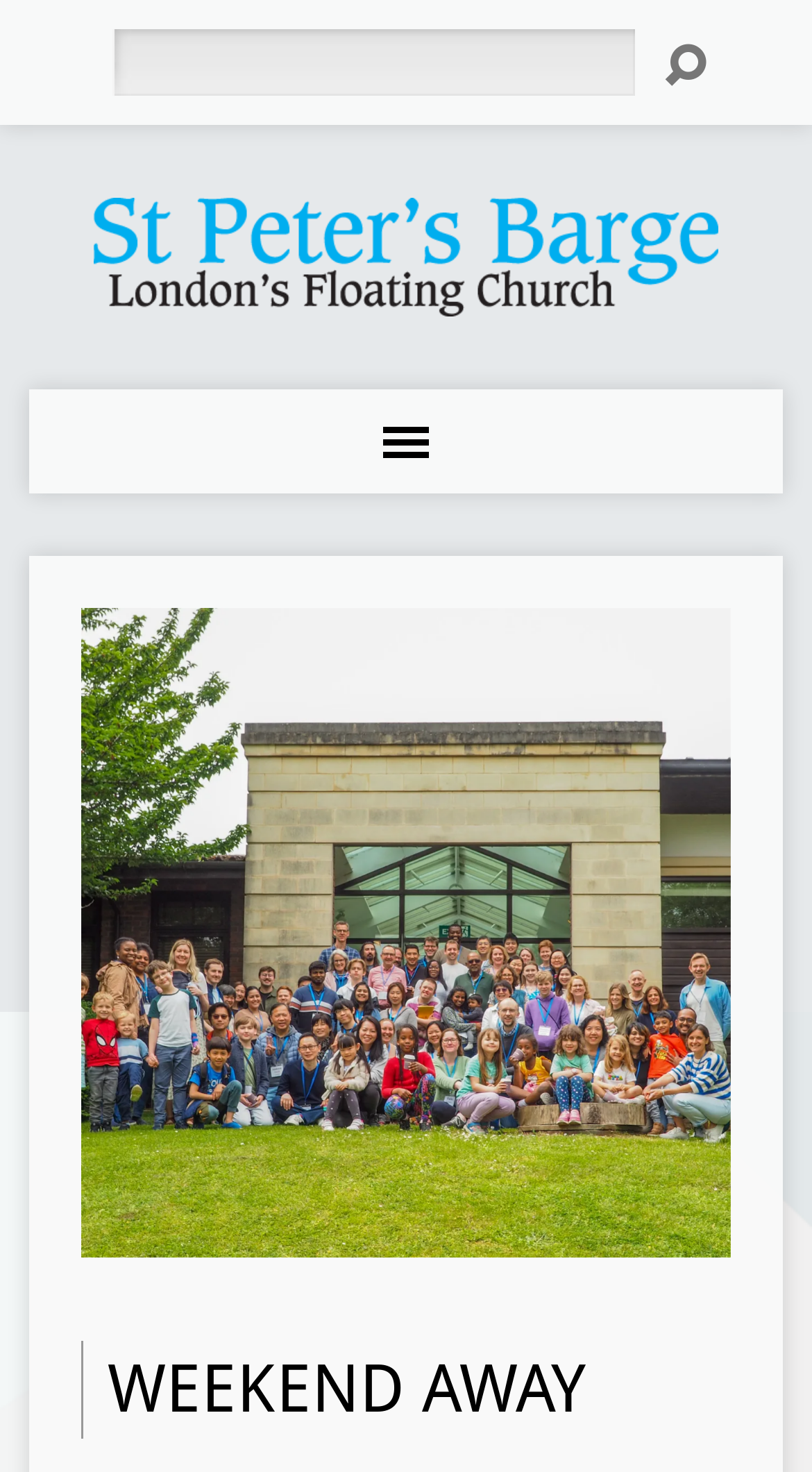Answer the question with a single word or phrase: 
Is there a search box on the webpage?

Yes